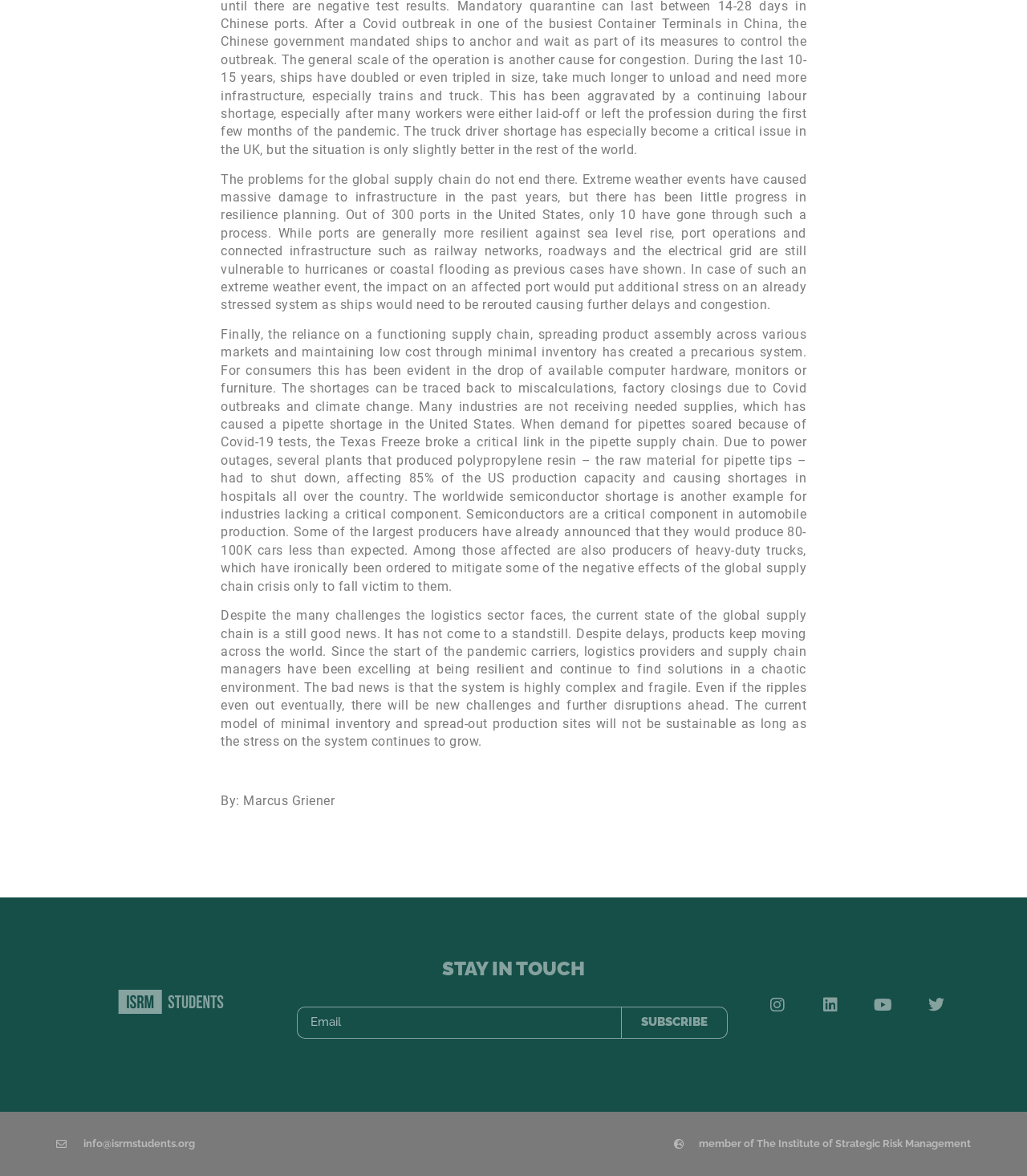What is the current state of the global supply chain?
Using the image, respond with a single word or phrase.

Still moving